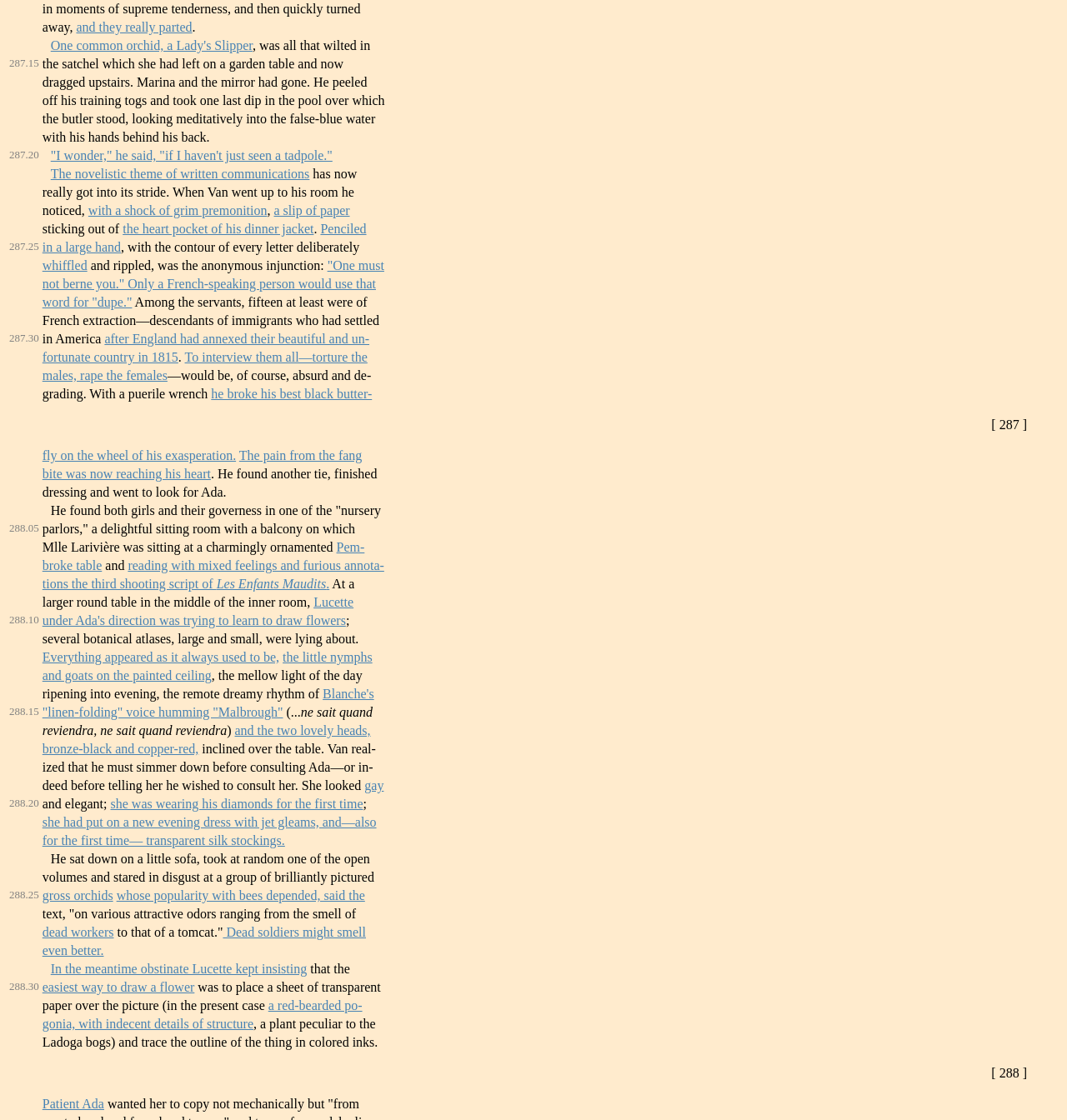Find the bounding box coordinates of the clickable region needed to perform the following instruction: "Share on Facebook". The coordinates should be provided as four float numbers between 0 and 1, i.e., [left, top, right, bottom].

None